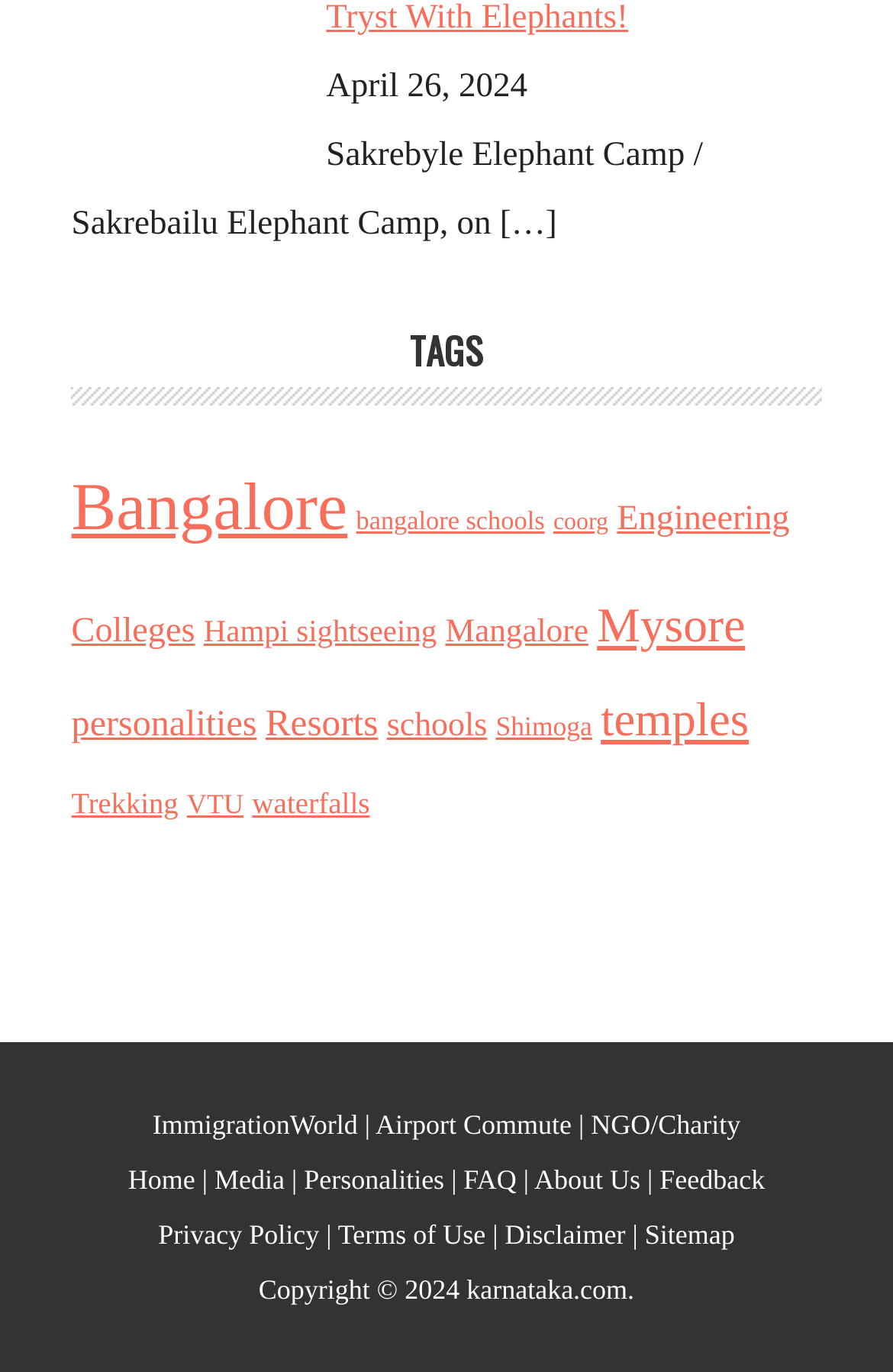Determine the bounding box coordinates of the region that needs to be clicked to achieve the task: "Enter your first name".

None